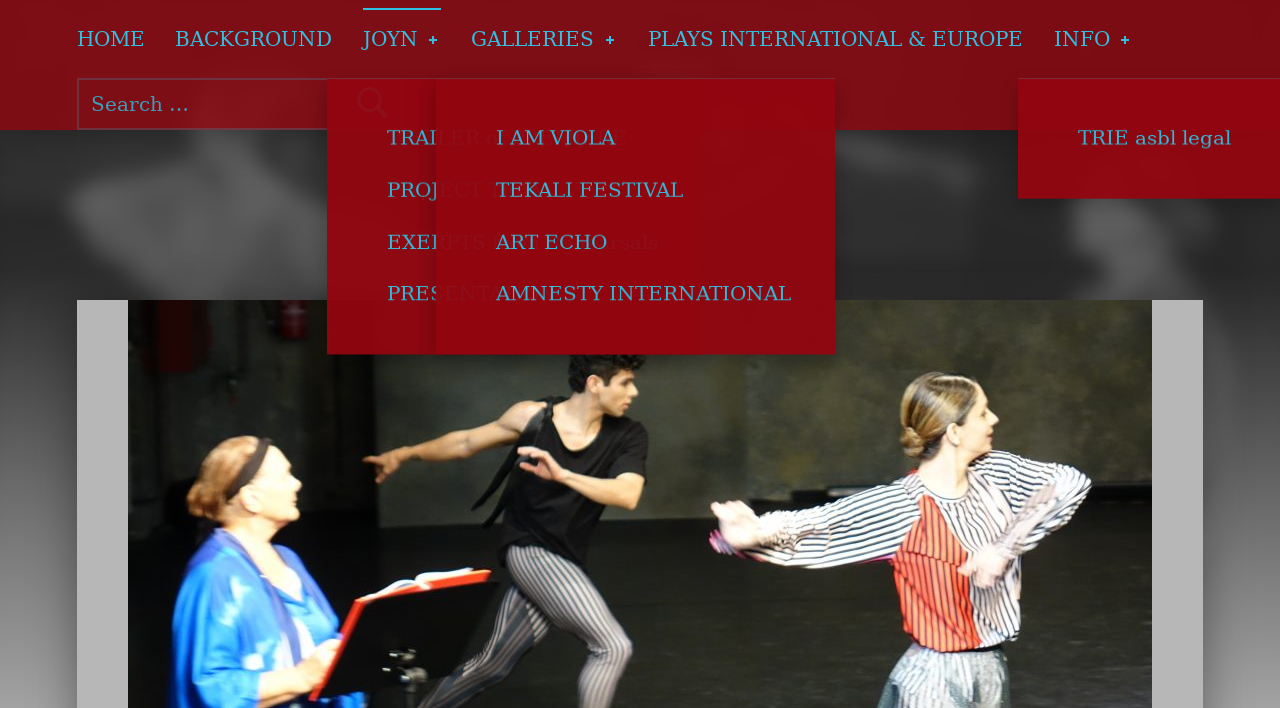Construct a comprehensive description capturing every detail on the webpage.

The webpage is titled "The JOYN Project" and features a primary navigation menu at the top, spanning almost the entire width of the page. Within this menu, there is a search function located on the left side, consisting of a search box and a "Search" button. 

To the right of the search function, there are six links: "HOME", "BACKGROUND", "JOYN", "GALLERIES", "PLAYS INTERNATIONAL & EUROPE", and "INFO". The "JOYN", "GALLERIES", and "INFO" links have submenus that can be toggled by focusing on the links. These links are arranged horizontally, with "HOME" on the far left and "INFO" on the far right.